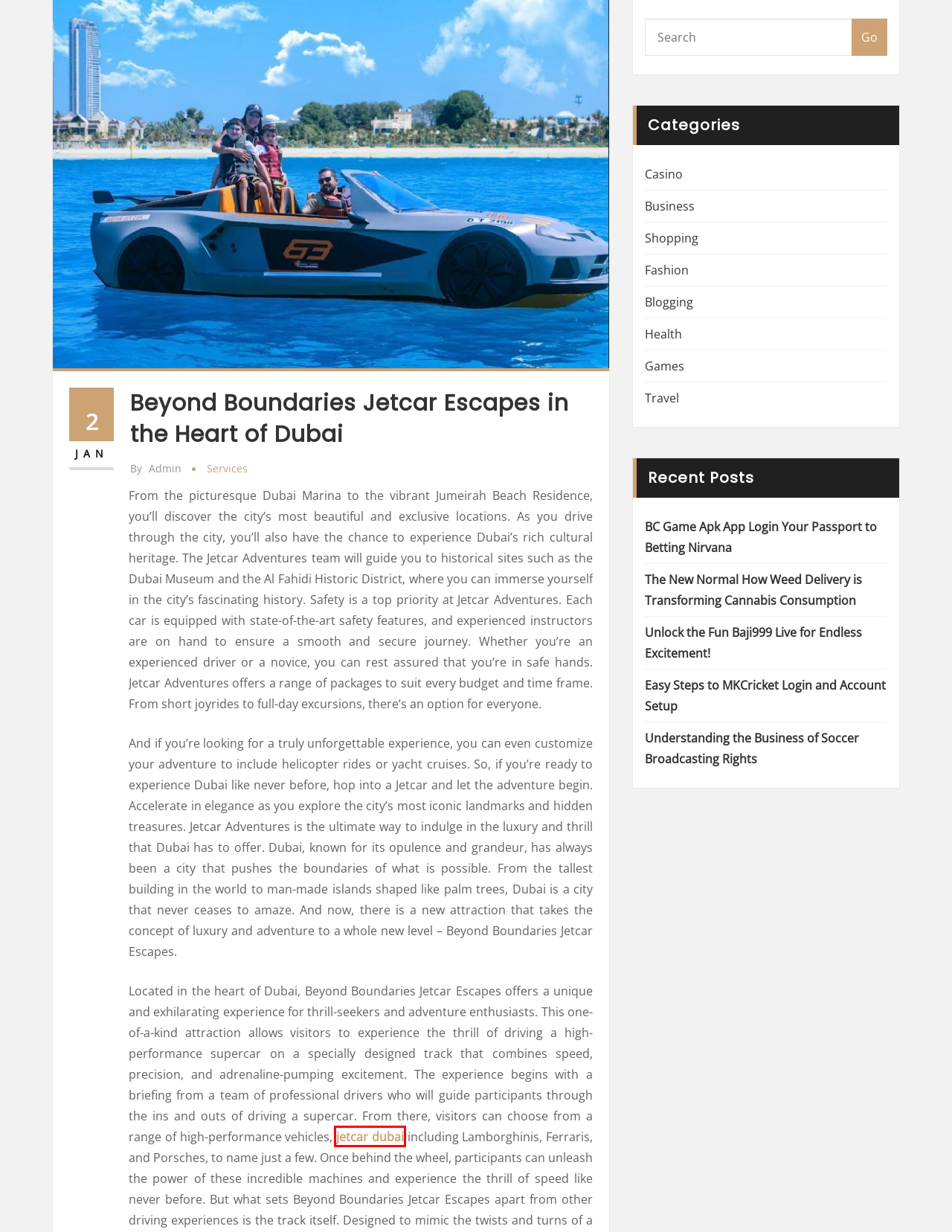Given a screenshot of a webpage featuring a red bounding box, identify the best matching webpage description for the new page after the element within the red box is clicked. Here are the options:
A. Jet Car Rental in Dubai for an Unforgettable Experience!
B. Beyond Boundaries Jetcar Escapes in the Heart of Dubai – Schnepp Zone
C. The New Normal How Weed Delivery is Transforming Cannabis Consumption – Schnepp Zone
D. January 2024 – Schnepp Zone
E. Unlock the Fun Baji999 Live for Endless Excitement! – Schnepp Zone
F. BC Game Apk App Login Your Passport to Betting Nirvana – Schnepp Zone
G. Easy Steps to MKCricket Login and Account Setup – Schnepp Zone
H. Services – Schnepp Zone

A